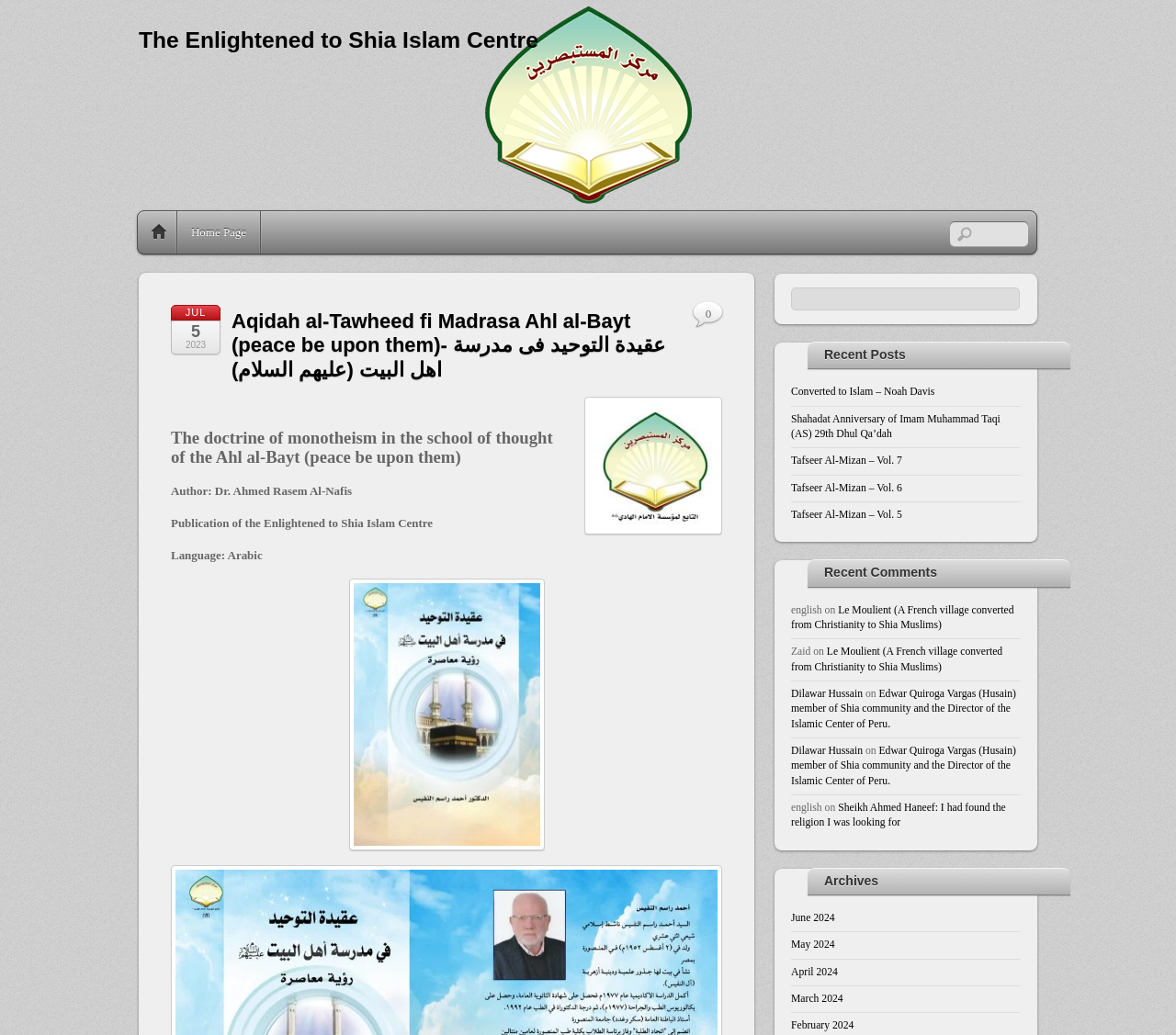Please identify the coordinates of the bounding box that should be clicked to fulfill this instruction: "Click on the link 'Aqidah al-Tawheed fi Madrasa Ahl al-Bayt (peace be upon them)- عقیدة التوحید فی مدرسة اهل البیت (علیهم السلام)'".

[0.197, 0.299, 0.566, 0.368]